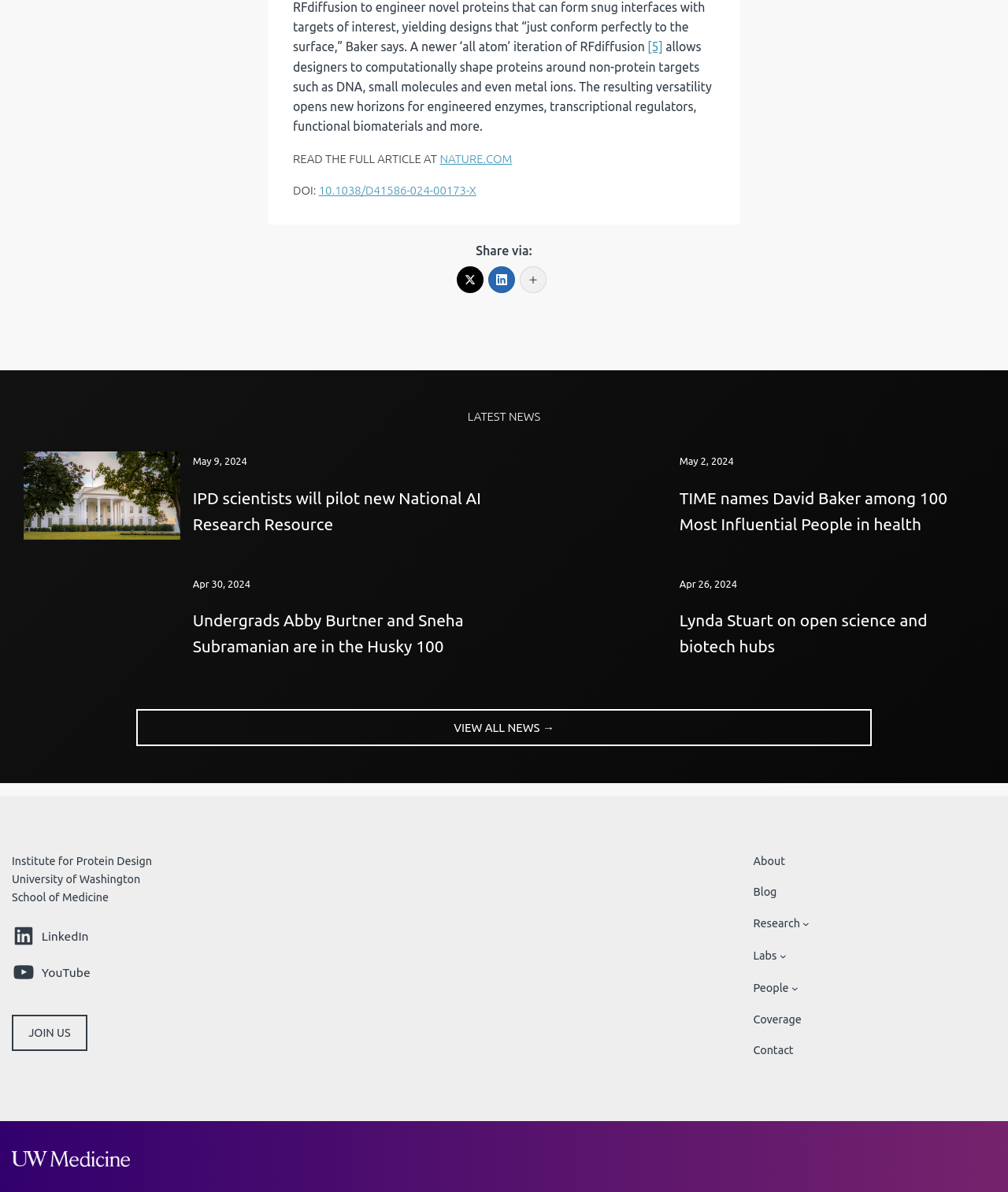Can you specify the bounding box coordinates for the region that should be clicked to fulfill this instruction: "Go to the About page".

[0.747, 0.715, 0.779, 0.73]